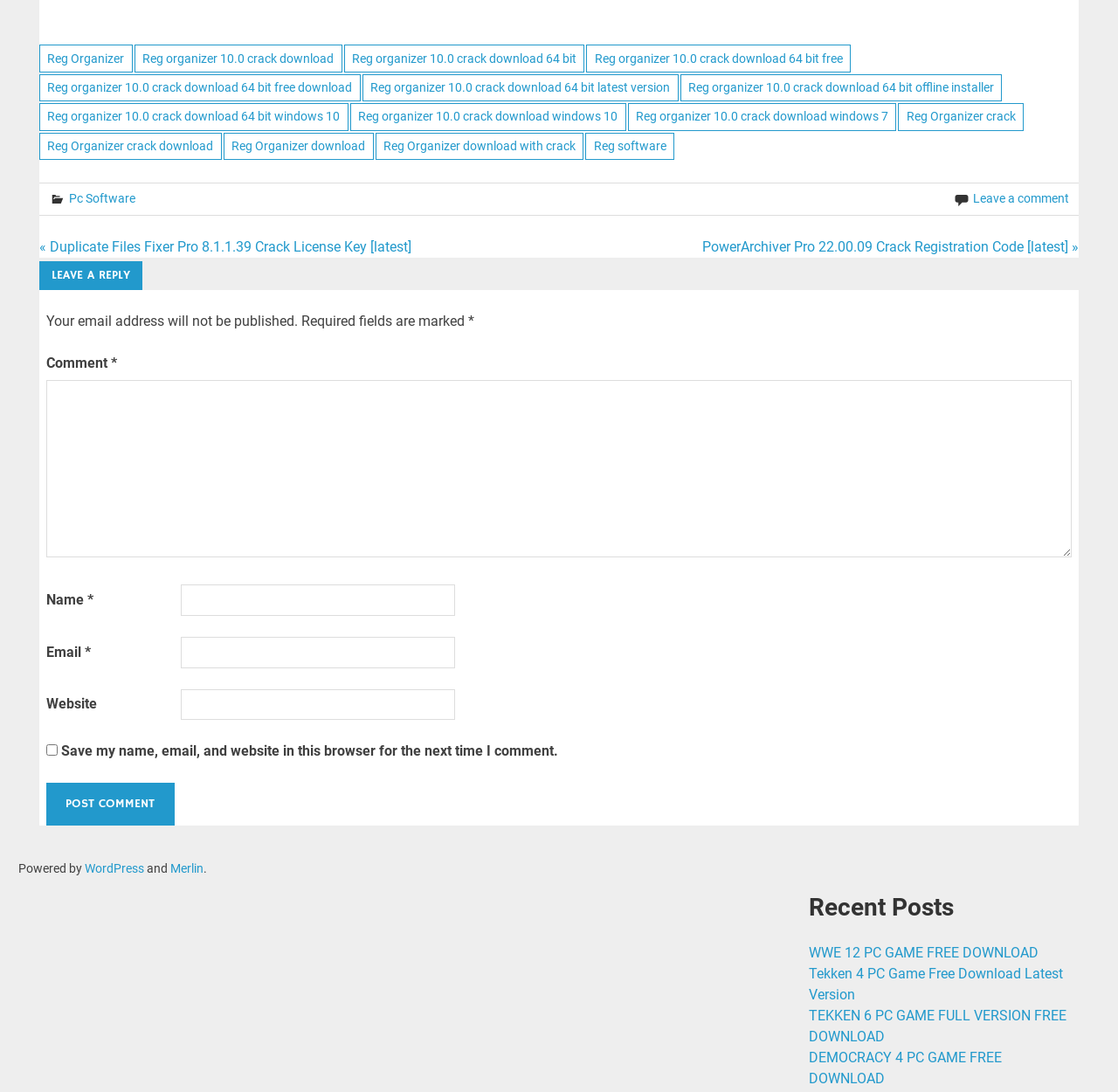What is the main topic of this webpage?
Using the image as a reference, deliver a detailed and thorough answer to the question.

Based on the links and text on the webpage, it appears to be a website that provides downloads for various software, including Reg Organizer and other PC games and software.